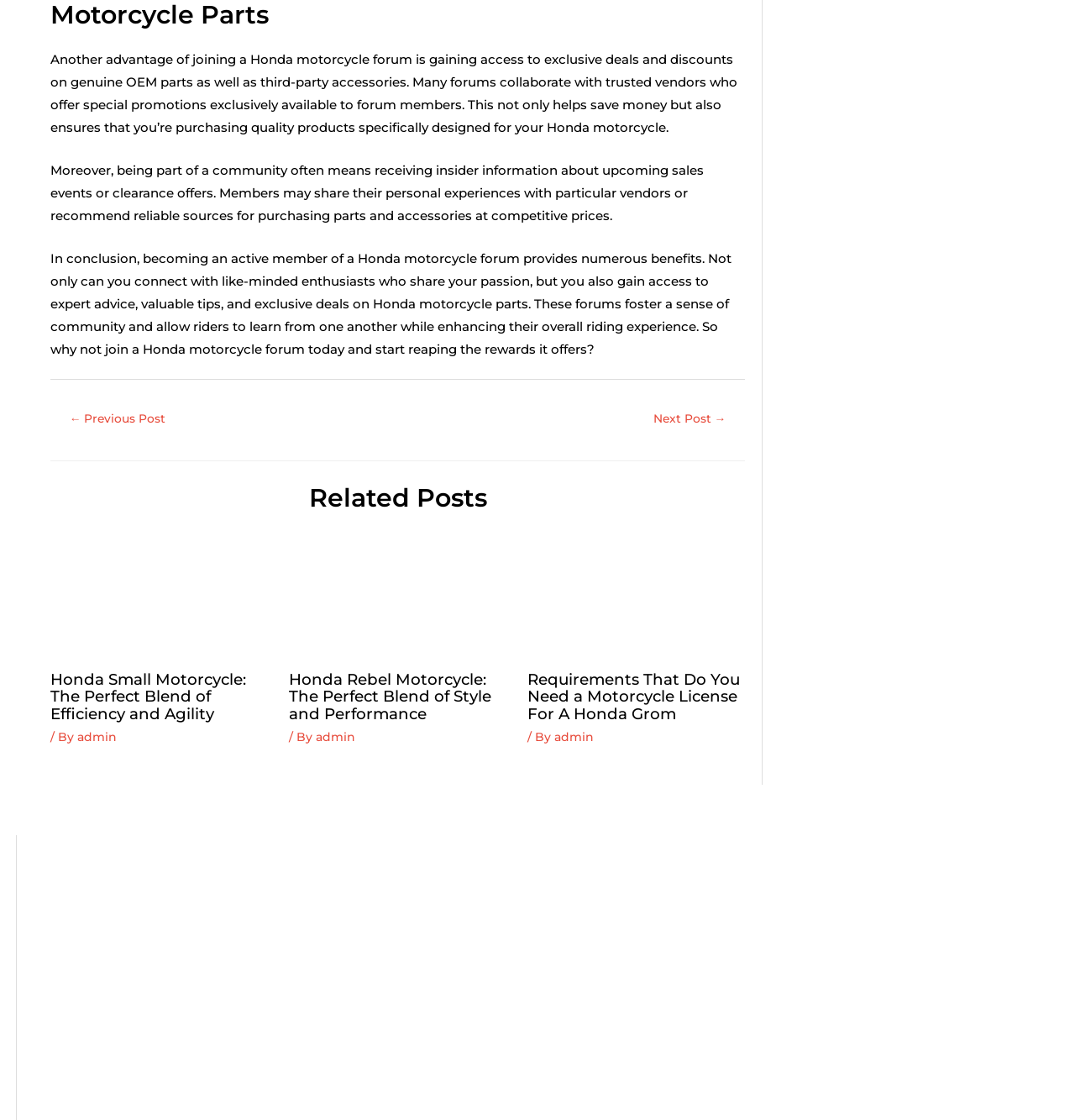Highlight the bounding box coordinates of the element that should be clicked to carry out the following instruction: "Click the '← Previous Post' link". The coordinates must be given as four float numbers ranging from 0 to 1, i.e., [left, top, right, bottom].

[0.048, 0.365, 0.18, 0.391]